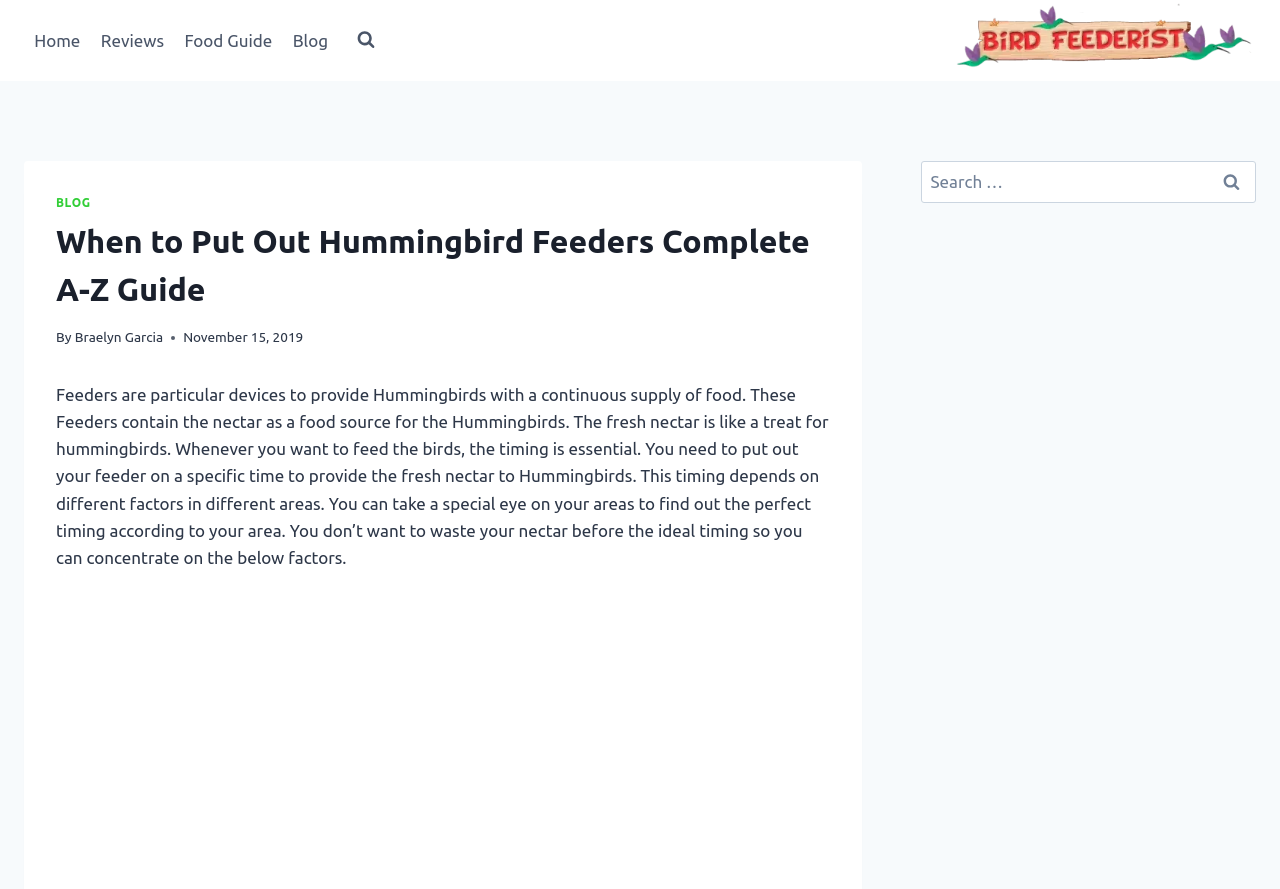Identify the bounding box coordinates of the area that should be clicked in order to complete the given instruction: "view blog". The bounding box coordinates should be four float numbers between 0 and 1, i.e., [left, top, right, bottom].

[0.221, 0.019, 0.264, 0.072]